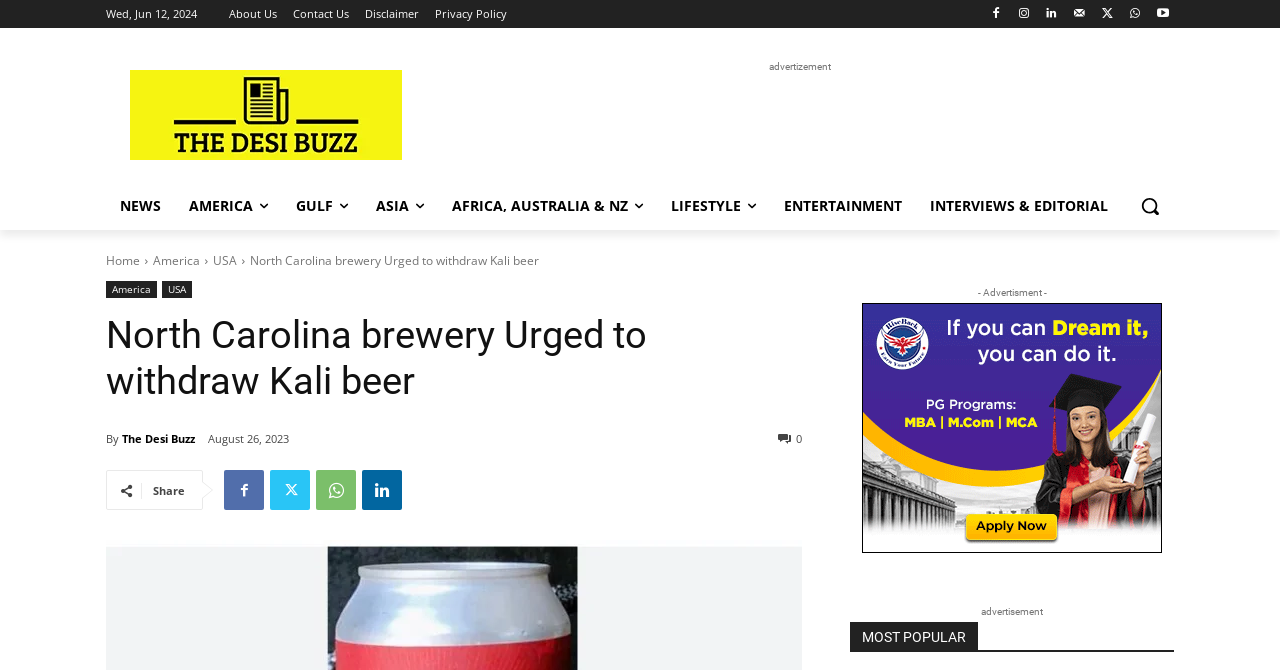Create a detailed description of the webpage's content and layout.

This webpage appears to be a news article about a controversy surrounding a North Carolina brewery that has named a beer after the Hindu deity Kali. The article's title, "North Carolina brewery Urged to withdraw Kali beer," is prominently displayed at the top of the page.

At the top left of the page, there is a date displayed, "Wed, Jun 12, 2024." Below this, there are several links to other sections of the website, including "About Us," "Contact Us," "Disclaimer," and "Privacy Policy."

To the right of these links, there are several social media icons, represented by Unicode characters. Below these icons, there is a link to "Daily News about south Asian diaspora" with an accompanying image.

The main content of the article begins below this, with a heading that repeats the title of the article. The article text is not explicitly described in the accessibility tree, but it appears to be a substantial piece of writing.

To the right of the article, there is a section with several links to other news categories, including "NEWS," "AMERICA," "GULF," "ASIA," "AFRICA, AUSTRALIA & NZ," "LIFESTYLE," "ENTERTAINMENT," and "INTERVIEWS & EDITORIAL." Below this, there is a search button with a magnifying glass icon.

Further down the page, there is a section with links to other articles, including "Home," "America," and "USA." Below this, there is a section with the article's author and publication date, "By The Desi Buzz, August 26, 2023."

The page also features several advertisements, including a large banner ad at the bottom of the page with an image and the text "advertisement." There is also a section labeled "MOST POPULAR" with a heading and likely some links to popular articles, although the exact content is not described in the accessibility tree.